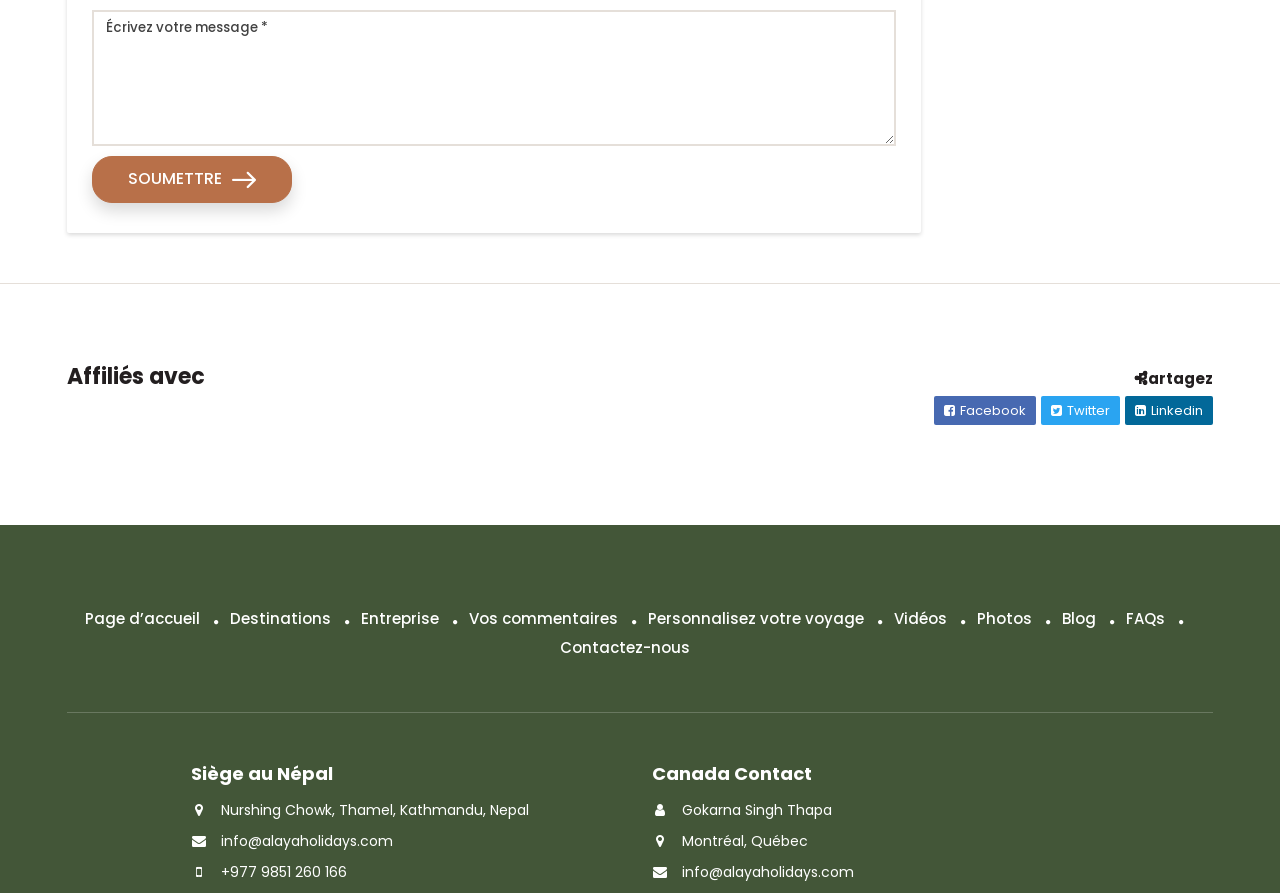Determine the bounding box coordinates of the section I need to click to execute the following instruction: "Share on Facebook". Provide the coordinates as four float numbers between 0 and 1, i.e., [left, top, right, bottom].

[0.73, 0.443, 0.809, 0.476]